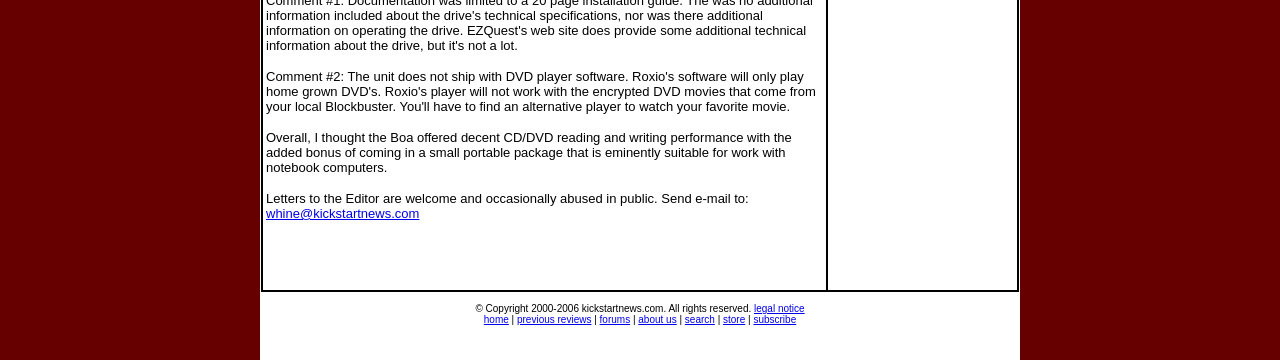Using the webpage screenshot, locate the HTML element that fits the following description and provide its bounding box: "whine@kickstartnews.com".

[0.208, 0.572, 0.328, 0.614]